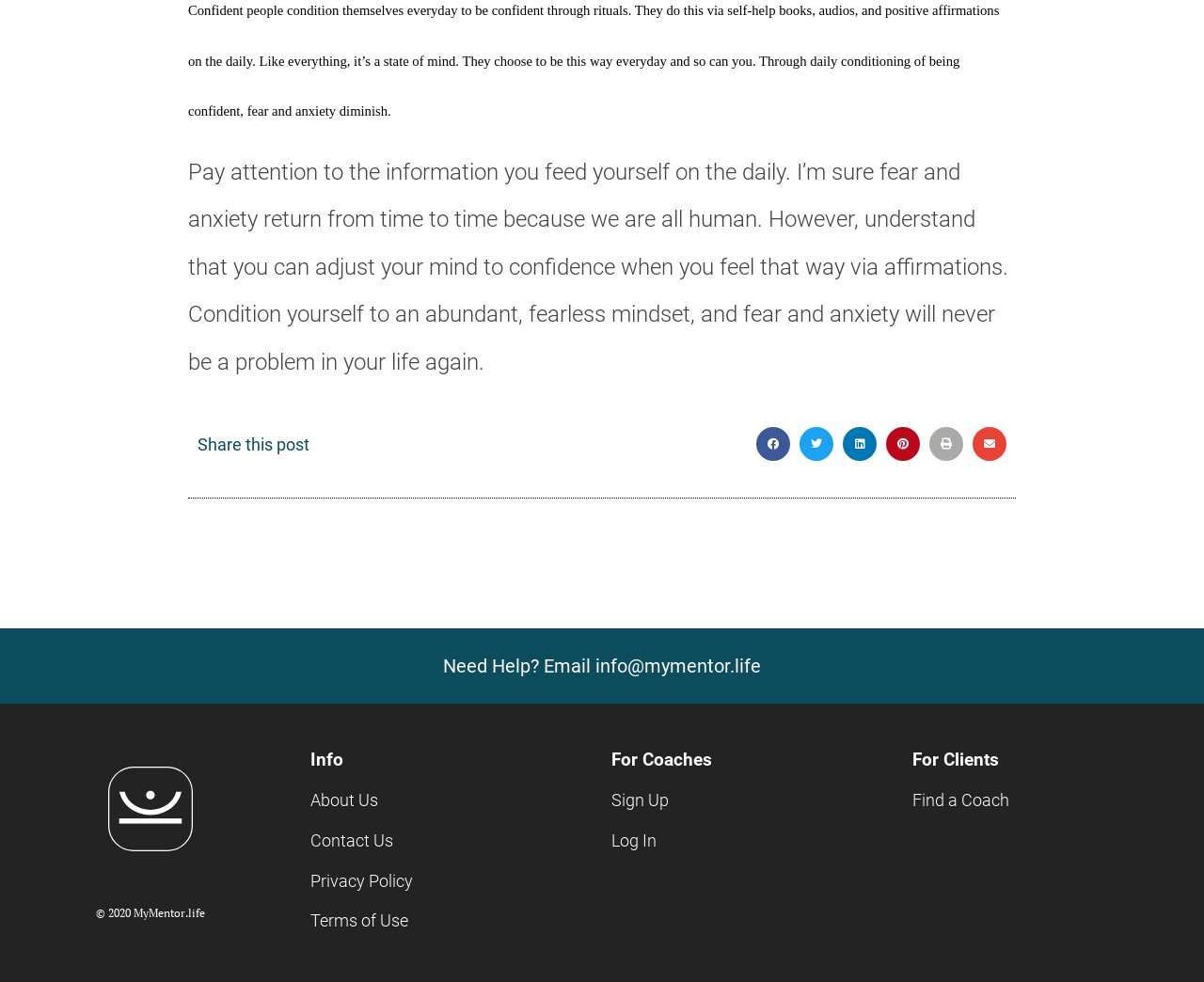Identify the bounding box coordinates of the clickable section necessary to follow the following instruction: "Find a coach". The coordinates should be presented as four float numbers from 0 to 1, i.e., [left, top, right, bottom].

[0.758, 0.802, 0.992, 0.829]